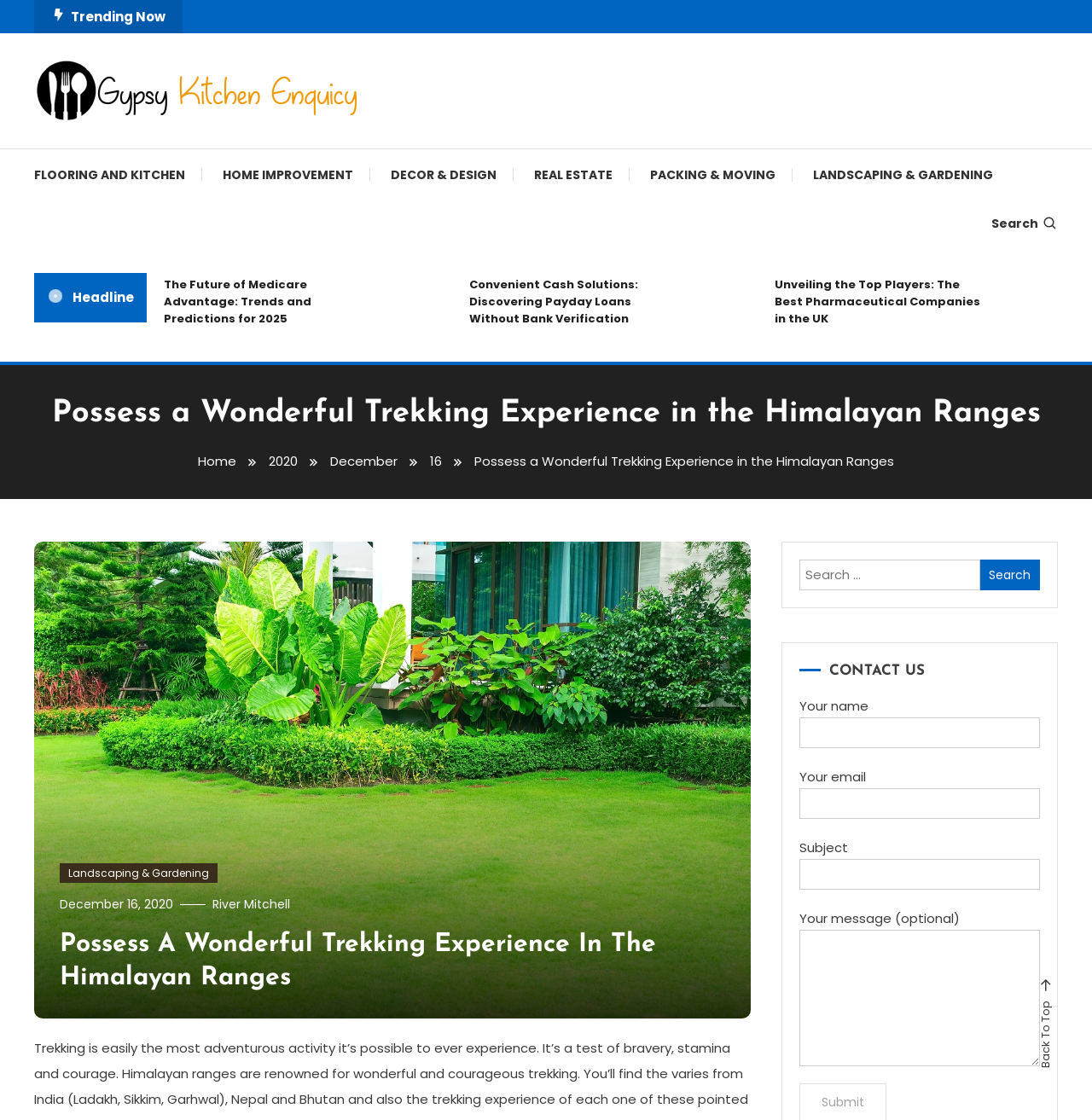What are the categories listed under 'Home Improvement Blog'?
Based on the visual information, provide a detailed and comprehensive answer.

I found the answer by looking at the links listed under 'Home Improvement Blog', which are 'FLOORING AND KITCHEN', 'HOME IMPROVEMENT', 'DECOR & DESIGN', 'REAL ESTATE', 'PACKING & MOVING', and 'LANDSCAPING & GARDENING'.